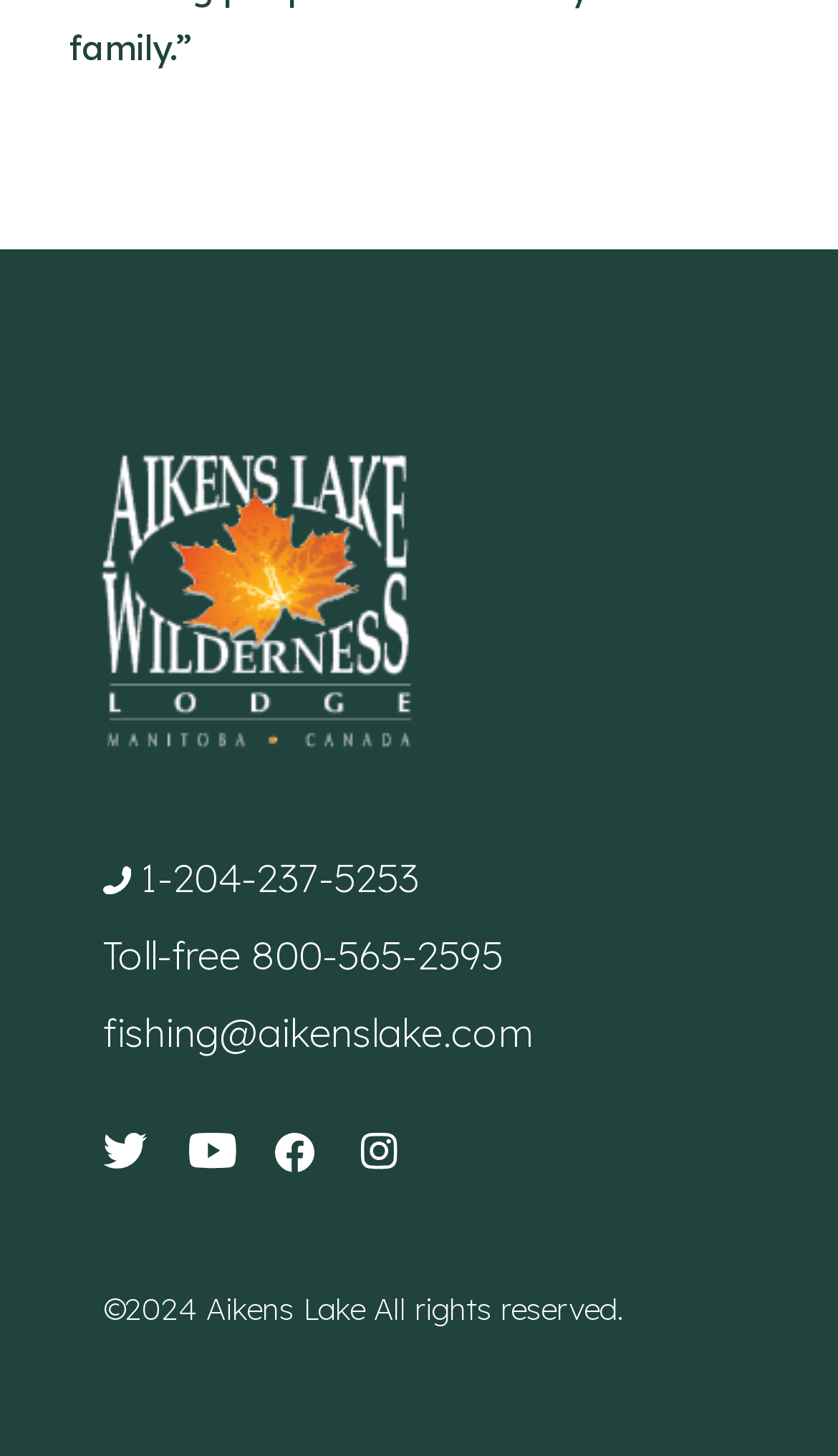Examine the image and give a thorough answer to the following question:
What is the phone number for toll-free calls?

I found the toll-free phone number by looking at the link with the text '800-565-2595' which is located below the 'Toll-free' text.